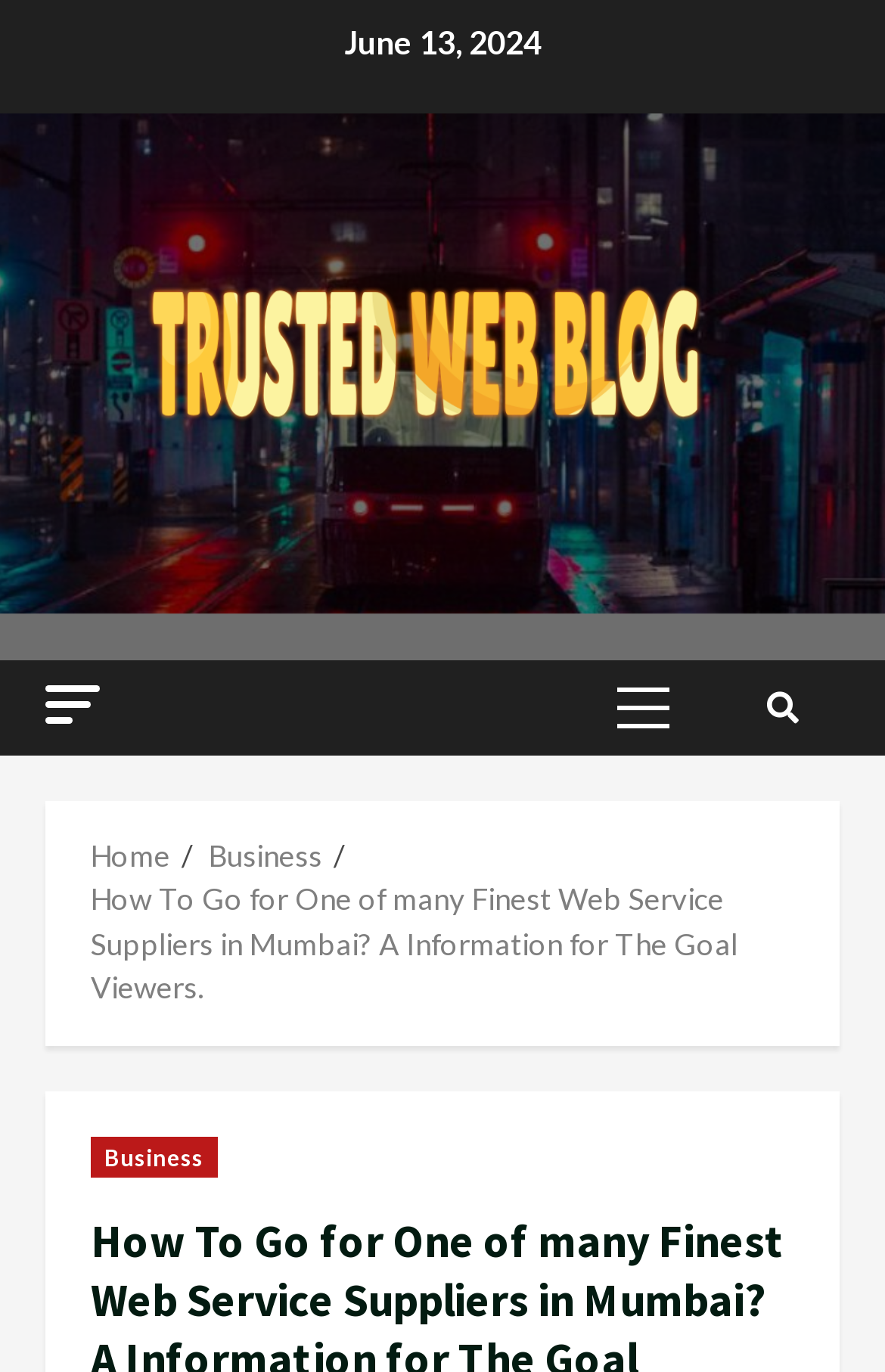Identify the bounding box for the UI element that is described as follows: "Account".

None